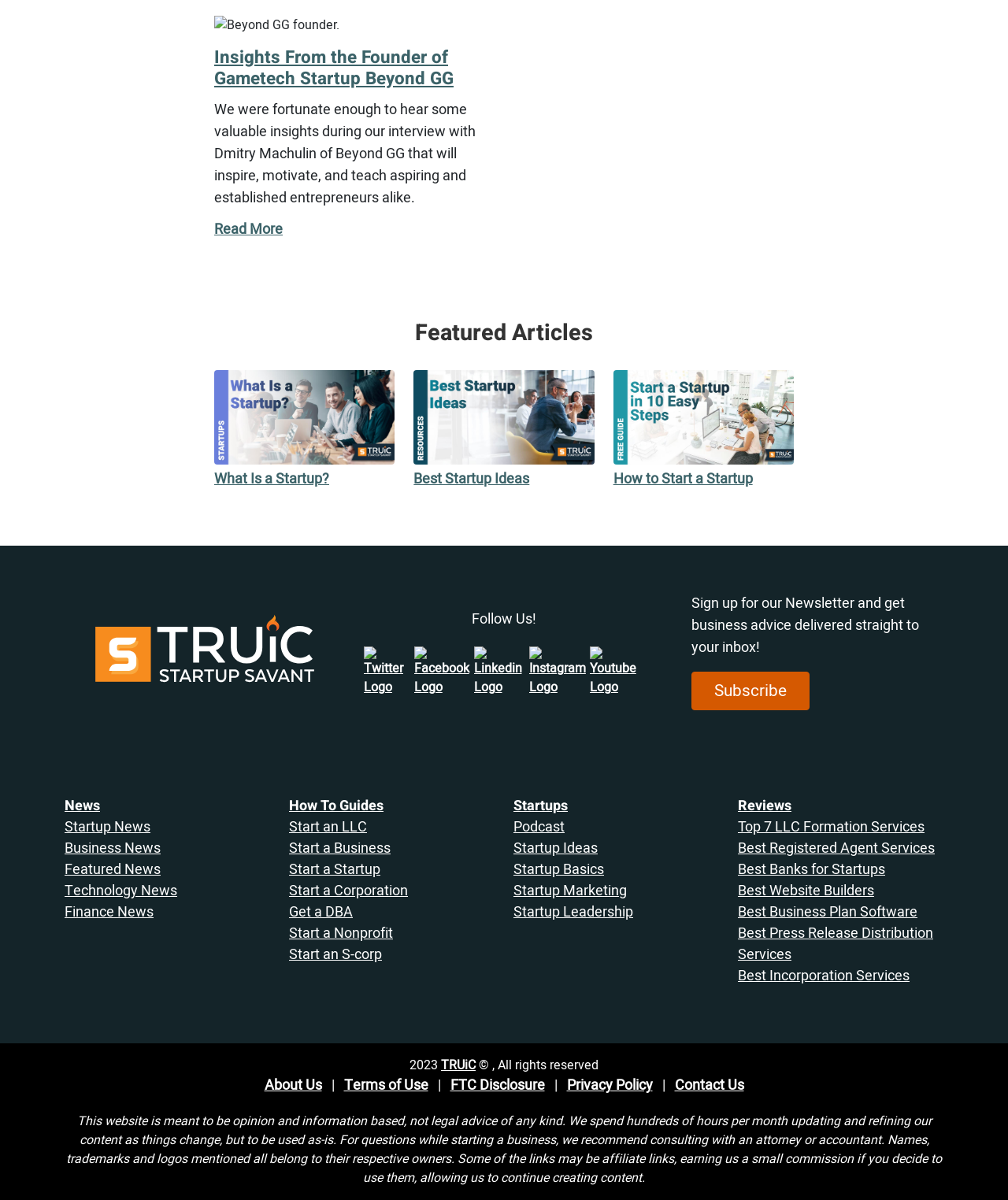Using the description "Best Business Plan Software", locate and provide the bounding box of the UI element.

[0.732, 0.751, 0.91, 0.769]